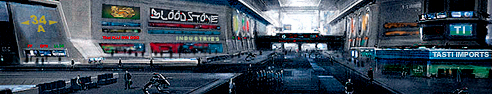What is the name of the industry prominently displayed in the scene?
Using the image, respond with a single word or phrase.

Bloodstone Industries